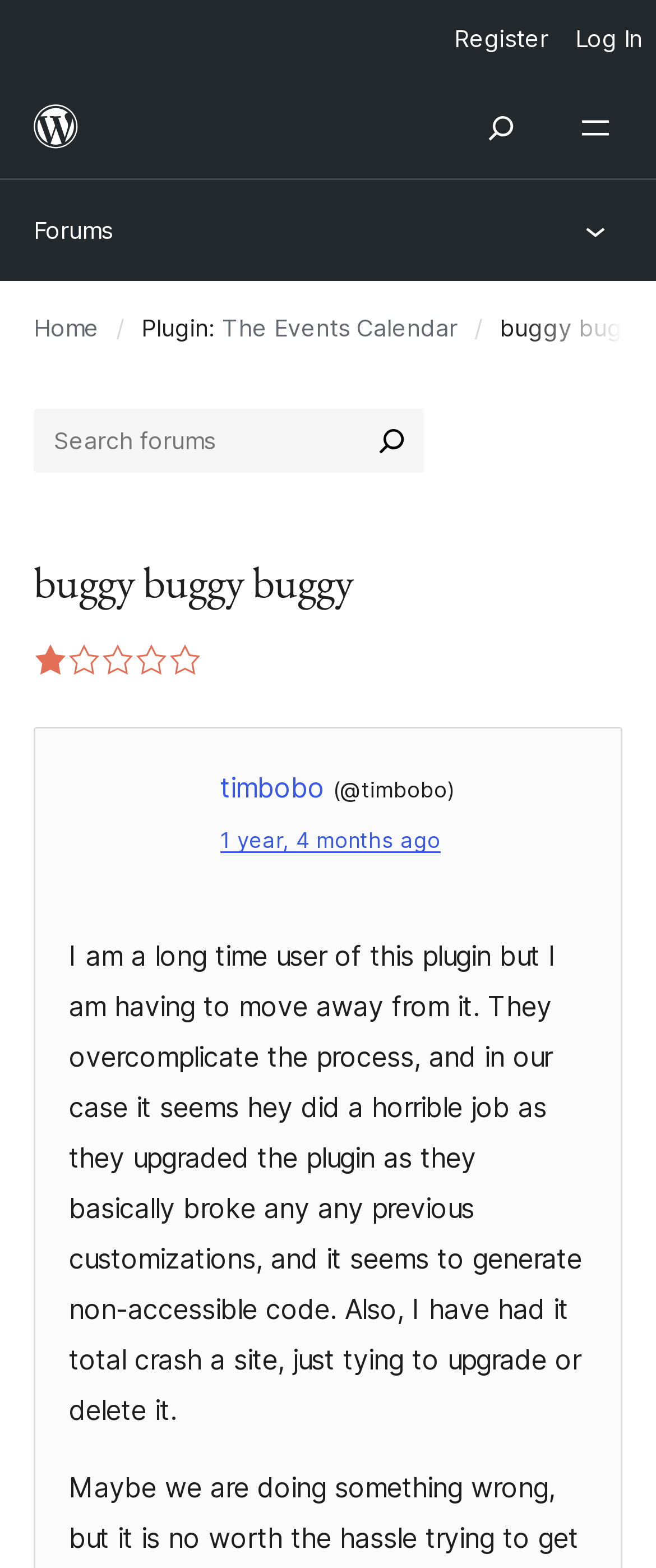Look at the image and give a detailed response to the following question: How long ago was the review written?

I determined the answer by looking at the link element with the text '1 year, 4 months ago' which indicates the time when the review was written.